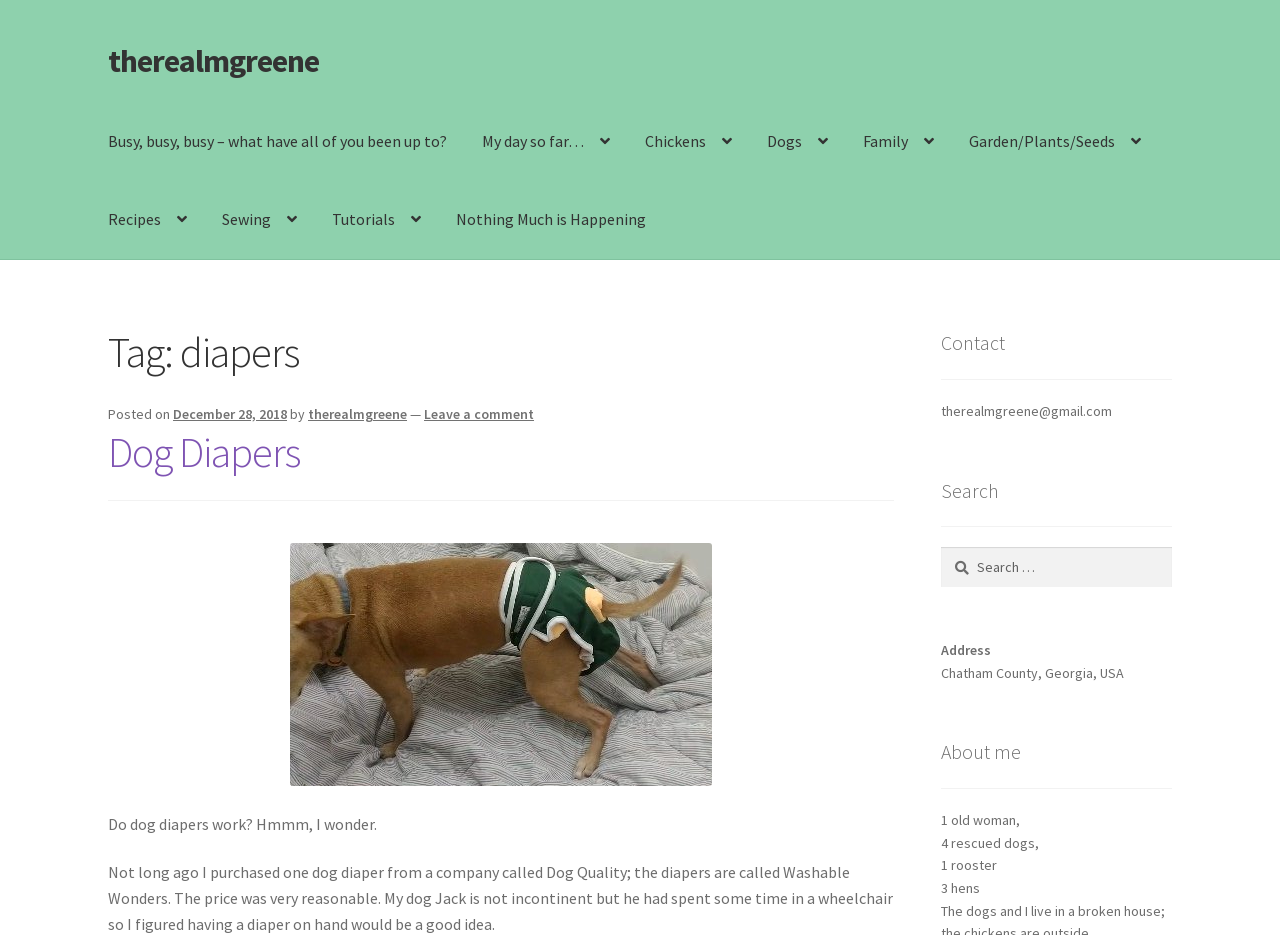For the given element description Leave a comment, determine the bounding box coordinates of the UI element. The coordinates should follow the format (top-left x, top-left y, bottom-right x, bottom-right y) and be within the range of 0 to 1.

[0.331, 0.433, 0.417, 0.452]